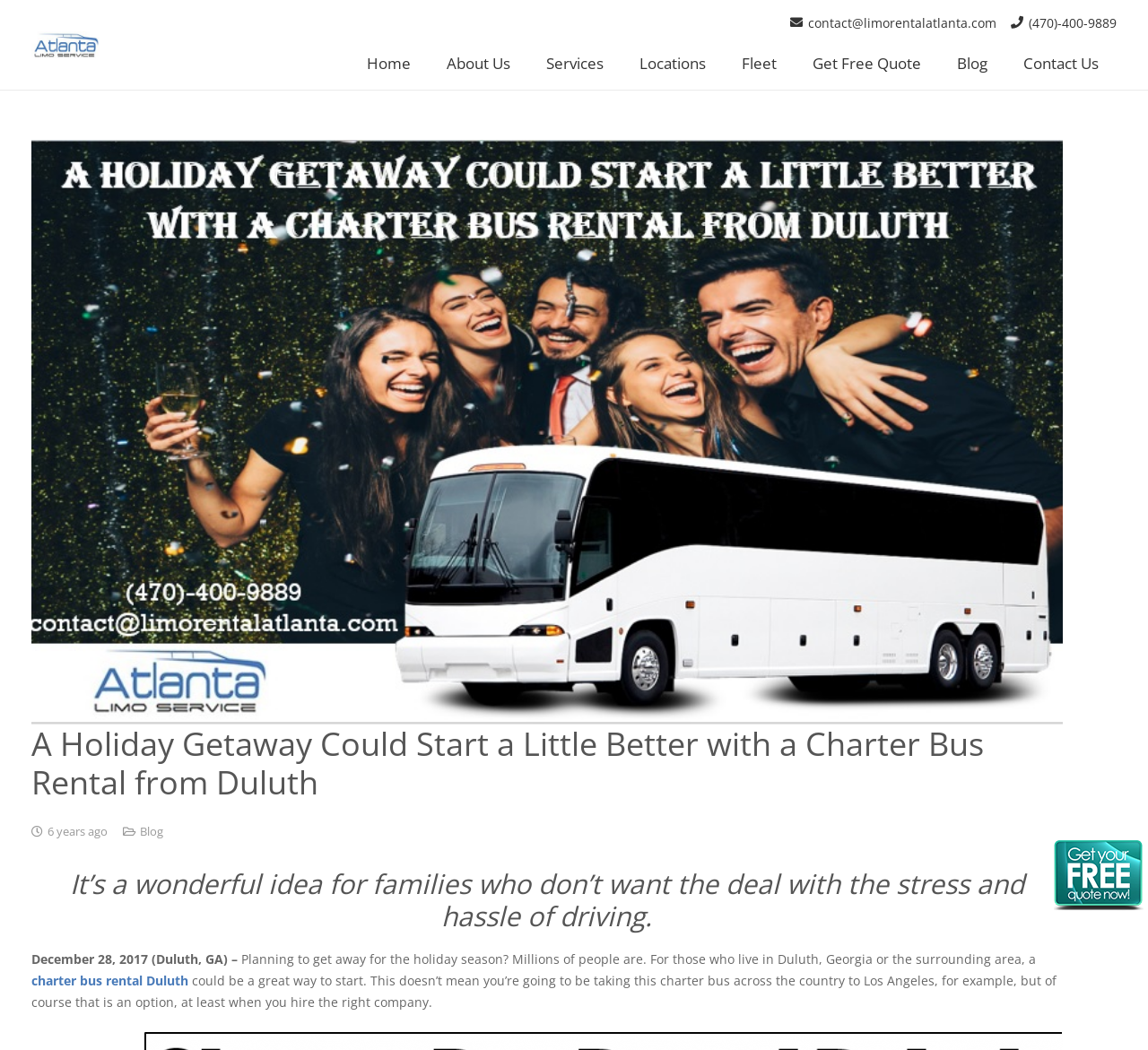Can you specify the bounding box coordinates of the area that needs to be clicked to fulfill the following instruction: "Contact us via email"?

[0.688, 0.013, 0.868, 0.029]